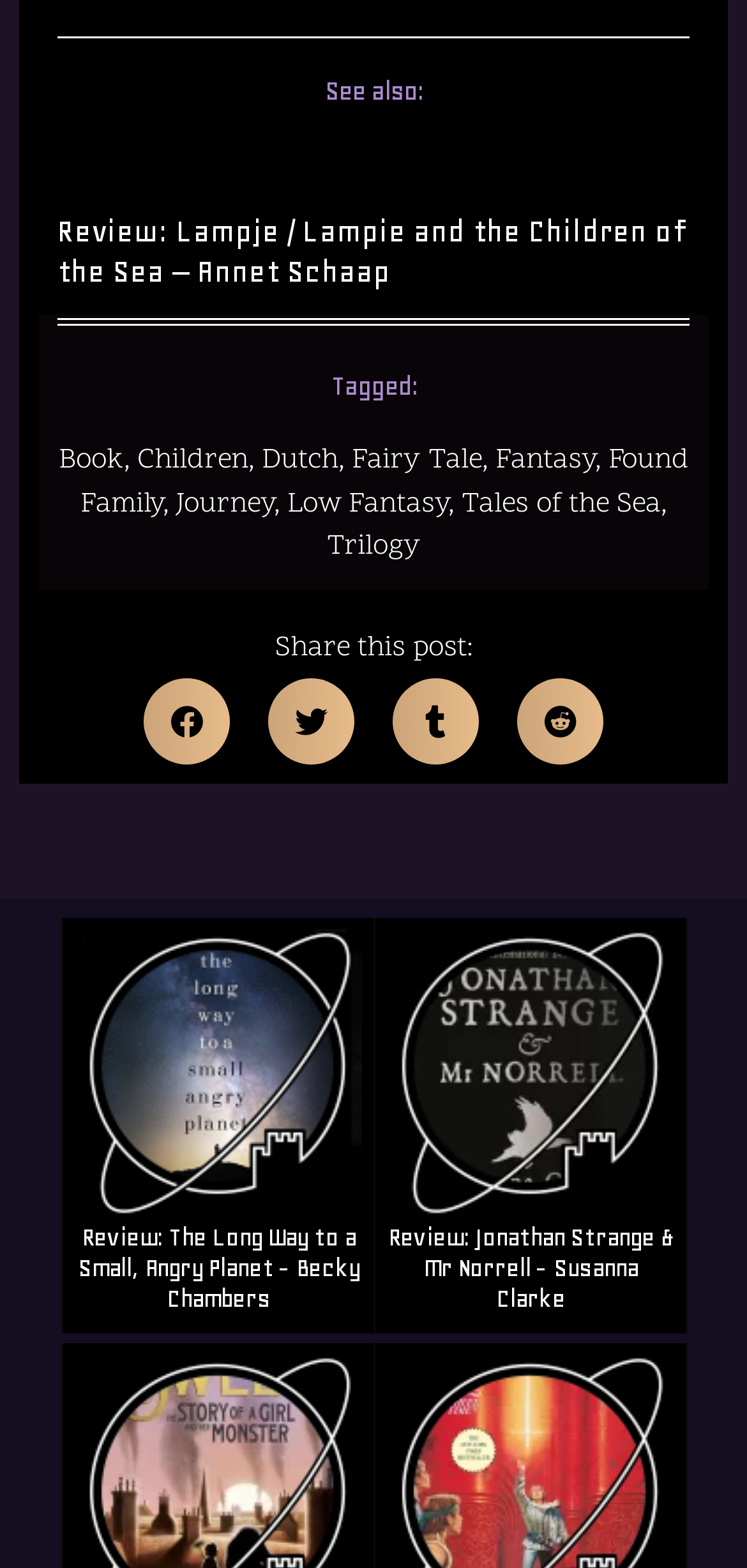Refer to the image and provide an in-depth answer to the question: 
What is the title of the first review?

I looked at the first heading under the 'Review:' section, which is 'Review: Lampje / Lampie and the Children of the Sea – Annet Schaap', and extracted the title of the review, which is 'Lampje / Lampie and the Children of the Sea'.